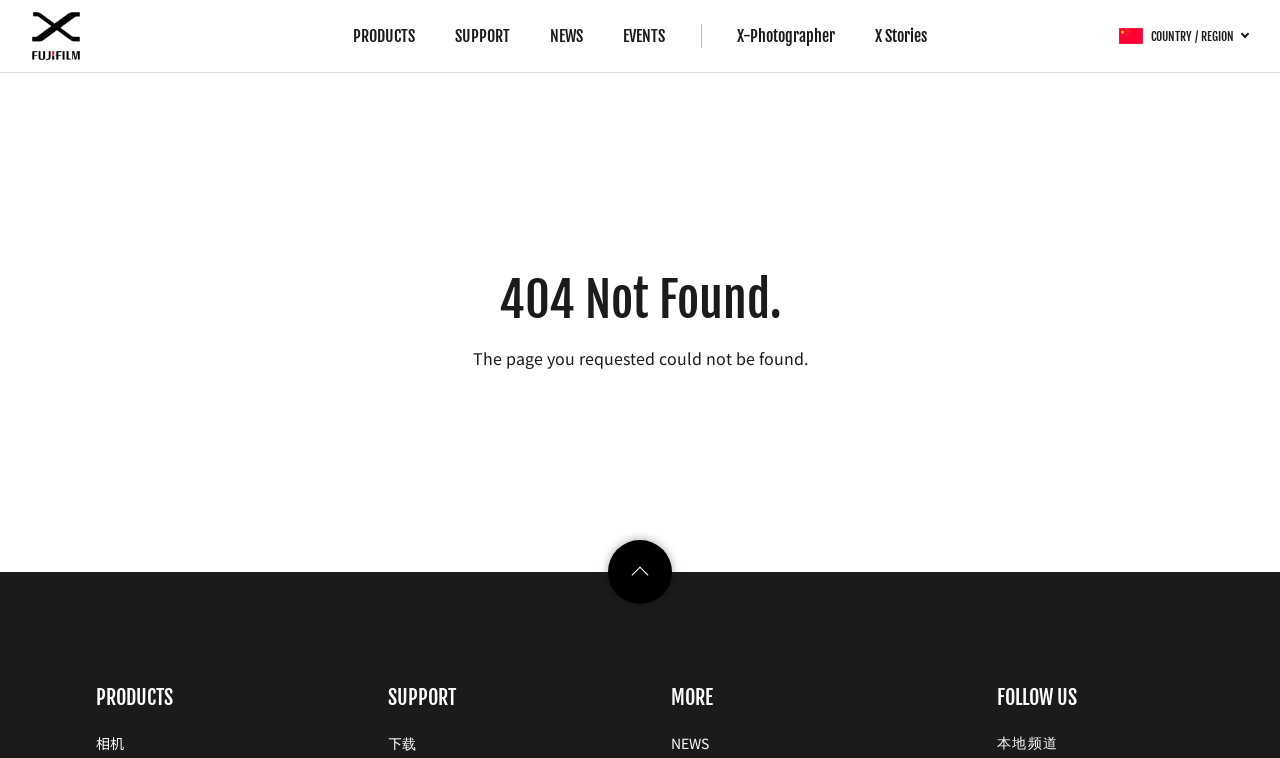Bounding box coordinates must be specified in the format (top-left x, top-left y, bottom-right x, bottom-right y). All values should be floating point numbers between 0 and 1. What are the bounding box coordinates of the UI element described as: 934 Articles

None